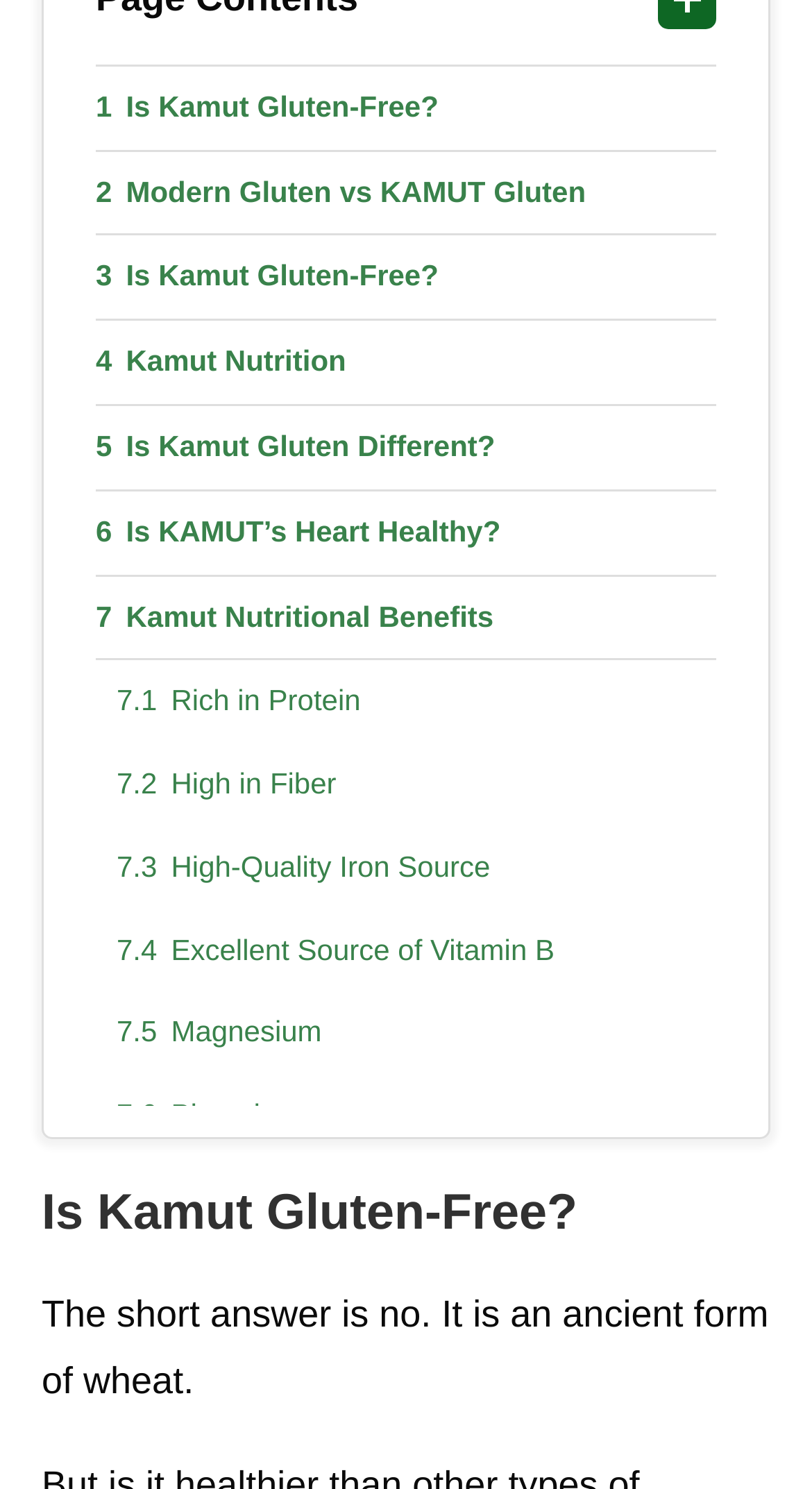What is the conclusion of the webpage about?
Give a thorough and detailed response to the question.

The conclusion section of the webpage is likely summarizing the discussion about Kamut and its relationship with gluten, as indicated by the link 'Conclusion'.